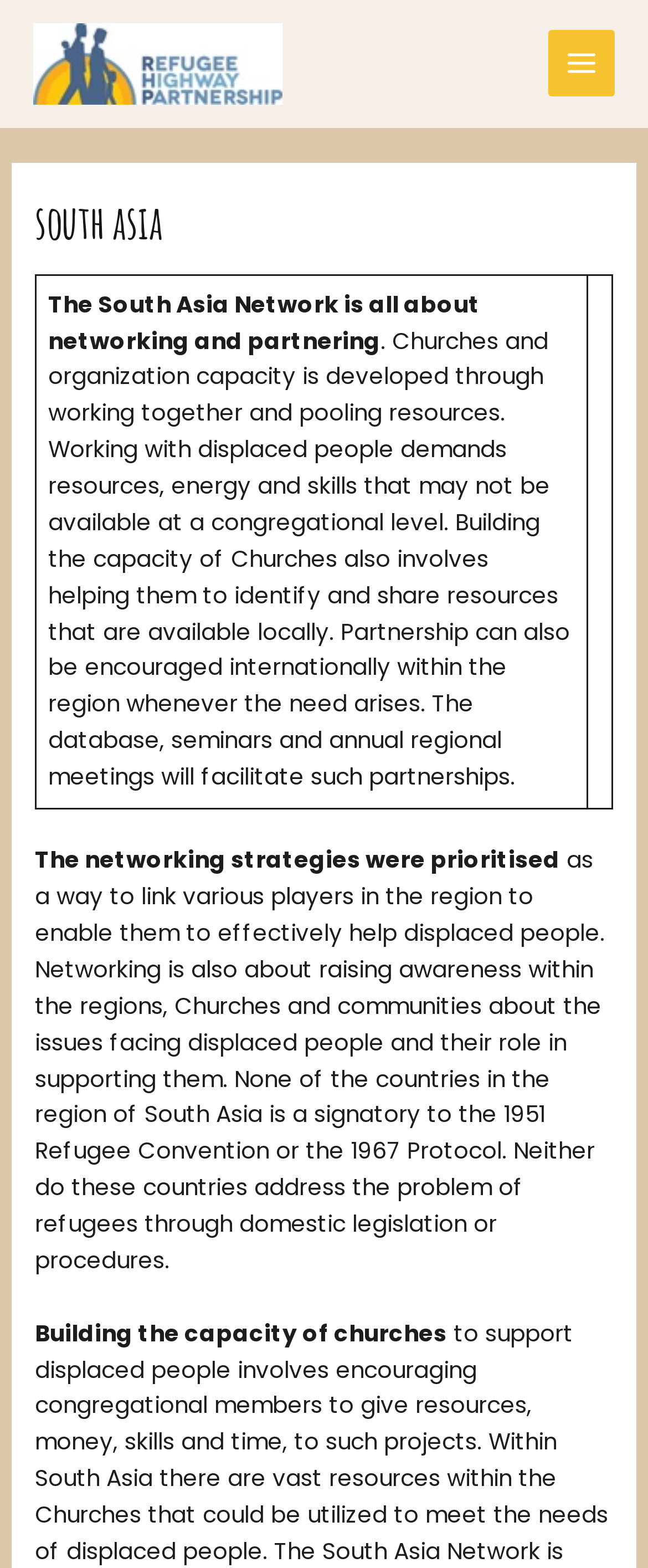What is the main goal of networking in this context?
Based on the image, provide a one-word or brief-phrase response.

Help displaced people